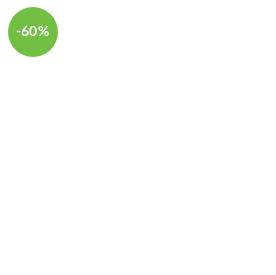Offer an in-depth description of the image shown.

The image features a vibrant promotional sticker indicating a significant discount of 60%. The sticker's design includes a bold green circular shape that draws attention, making it stand out against a light background. This eye-catching label signifies a sale, likely aimed at enticing customers to take advantage of the offer. The context suggests it is part of a marketing campaign for products like Lightroom presets, enhancing the appeal for photography enthusiasts looking to elevate their image editing workflows while benefiting from reduced prices.